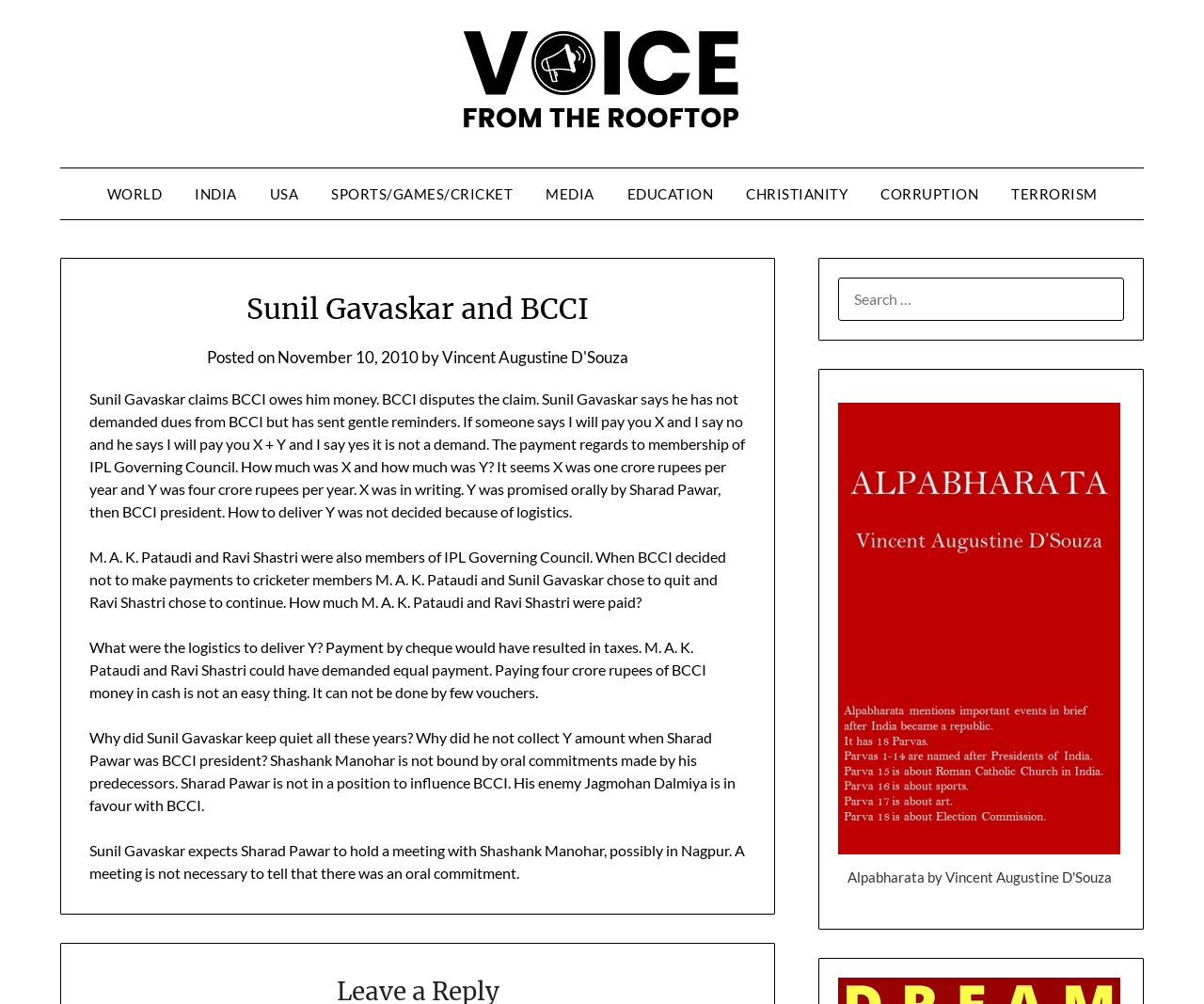Answer this question in one word or a short phrase: What is the name of the book mentioned in the article?

Alpabharata